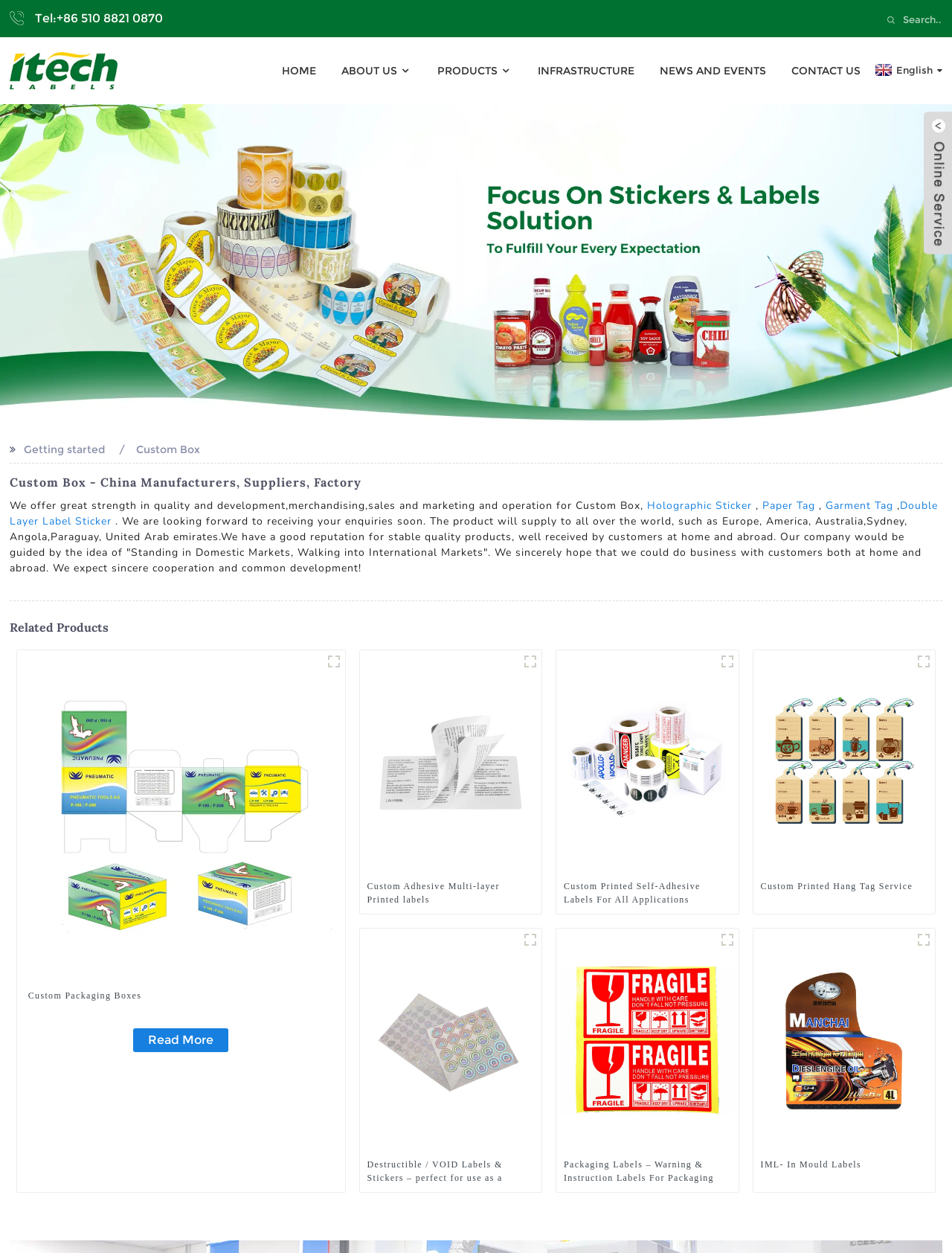What languages are supported by the website?
Based on the visual information, provide a detailed and comprehensive answer.

Based on the language selection link at the top right corner of the webpage, the website currently supports English, which is indicated by the link 'English '.